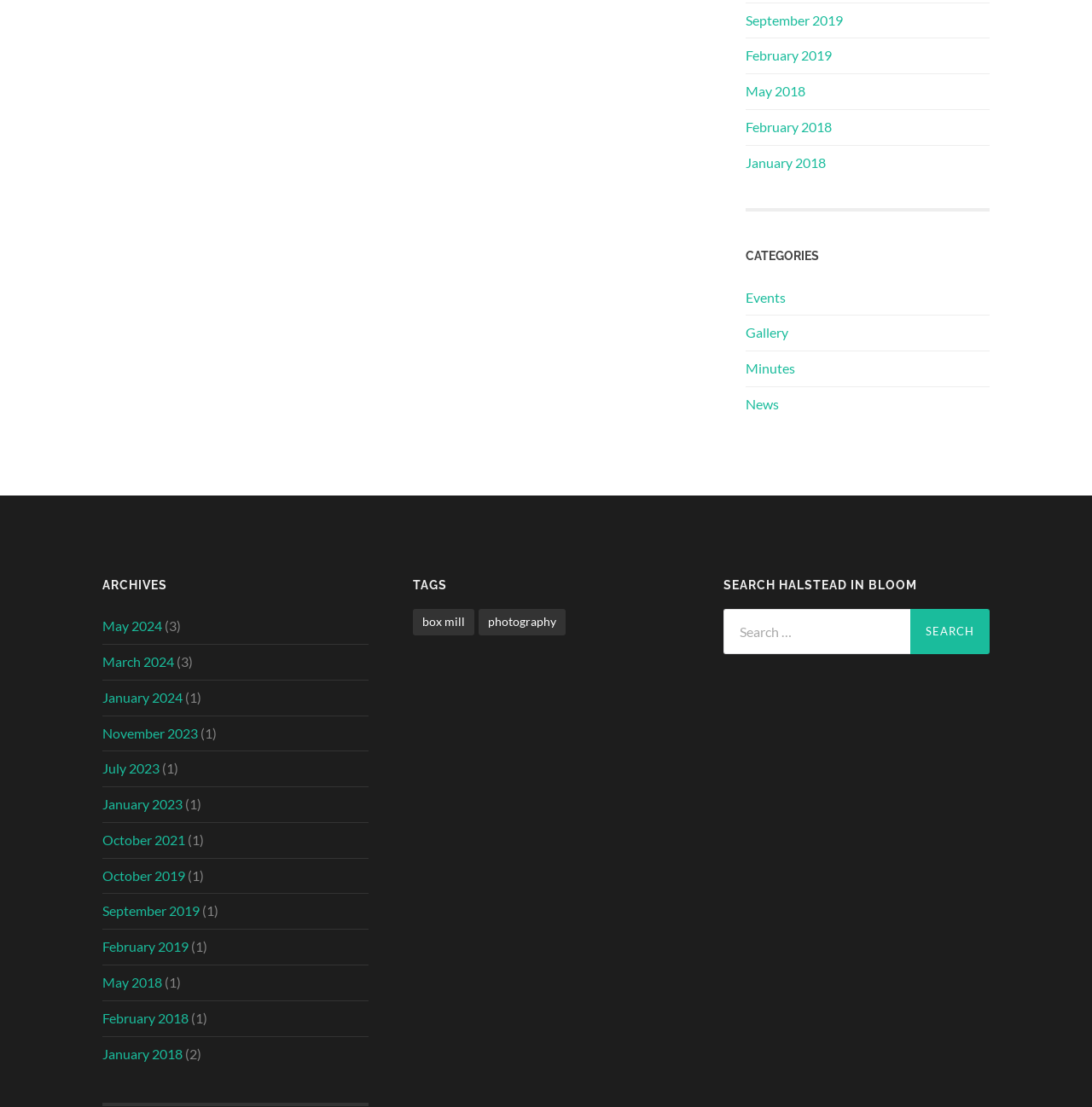How many links are there in the 'ARCHIVES' section?
Refer to the image and provide a concise answer in one word or phrase.

14